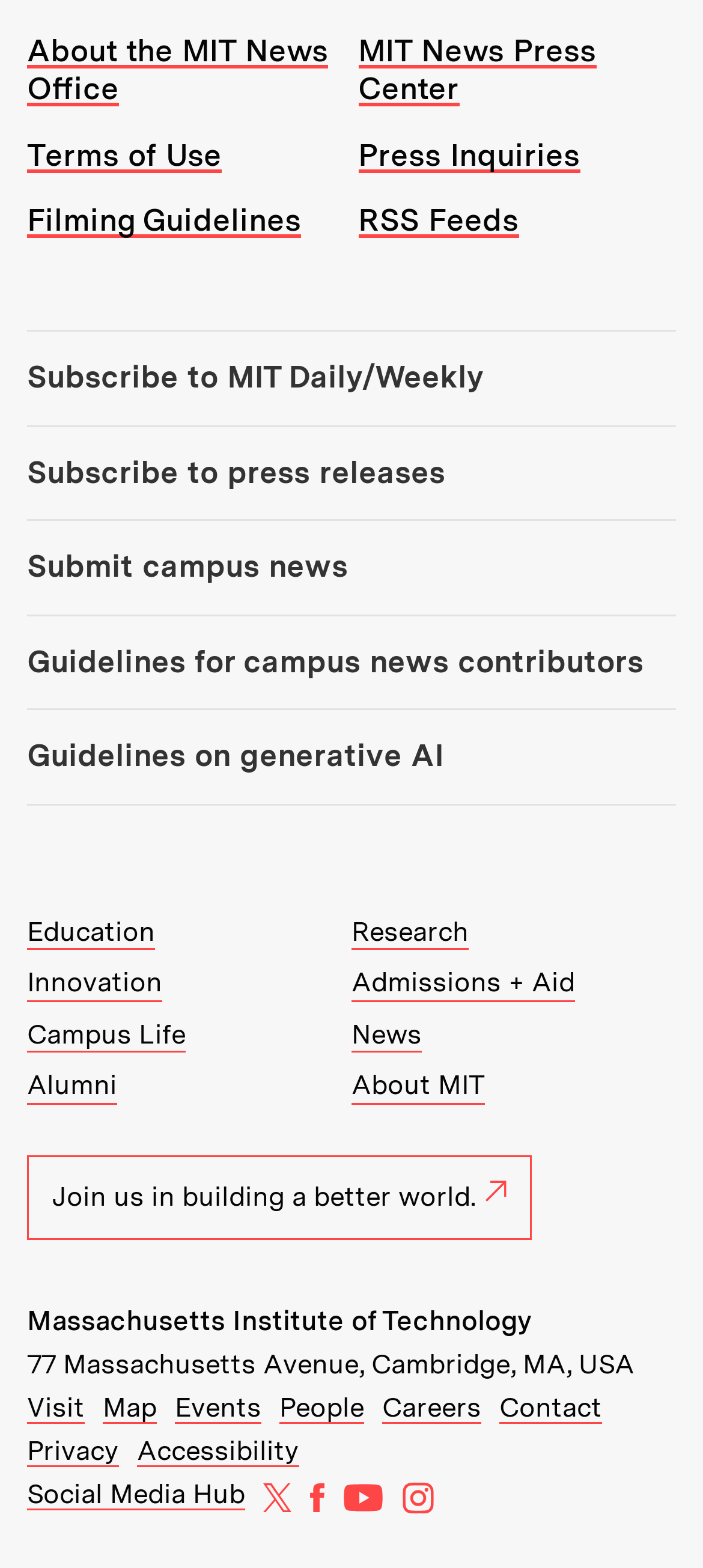What is the purpose of the 'Guidelines for campus news contributors' link?
From the image, respond using a single word or phrase.

To provide guidelines